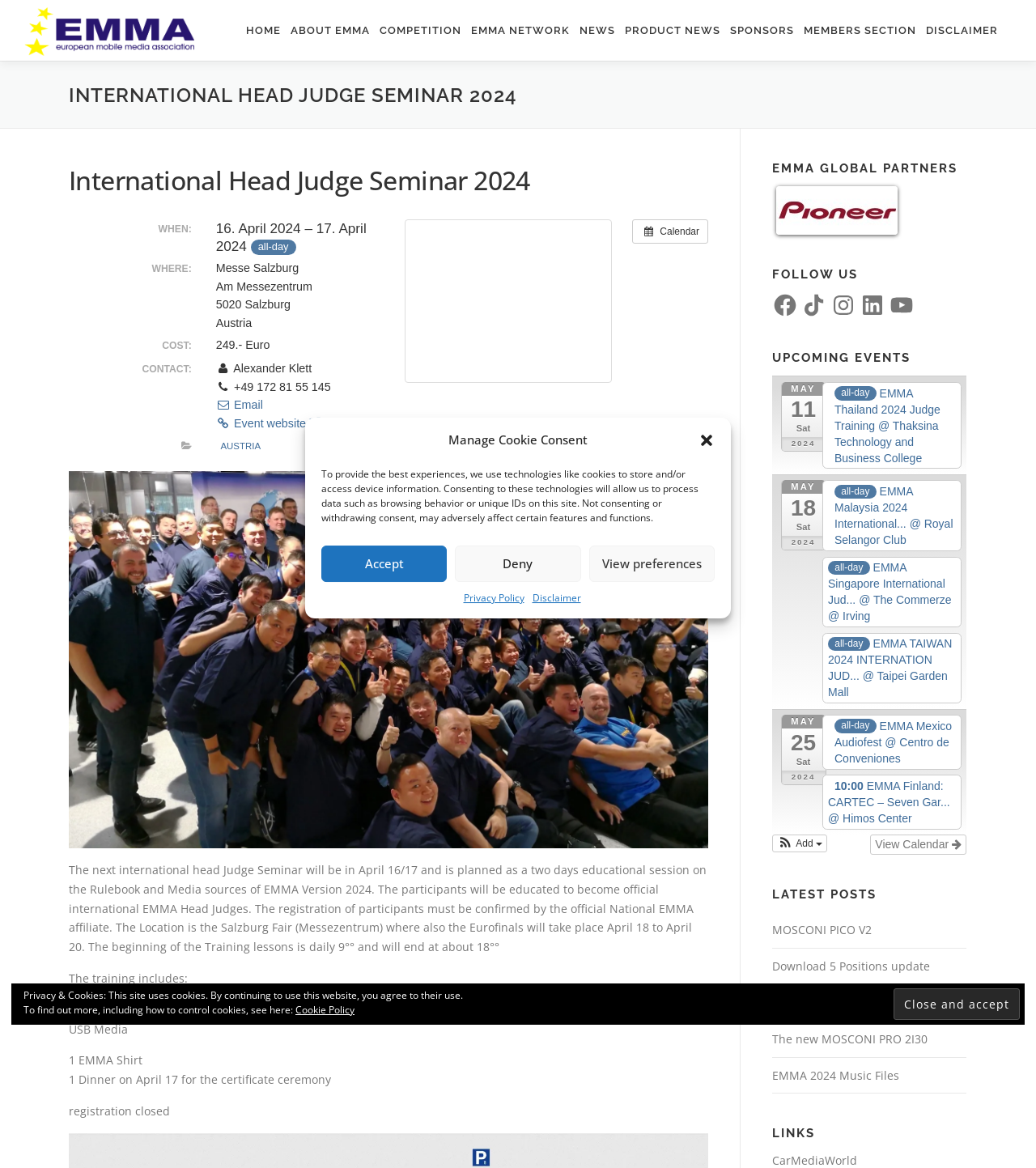Where is the seminar located? Analyze the screenshot and reply with just one word or a short phrase.

Messe Salzburg